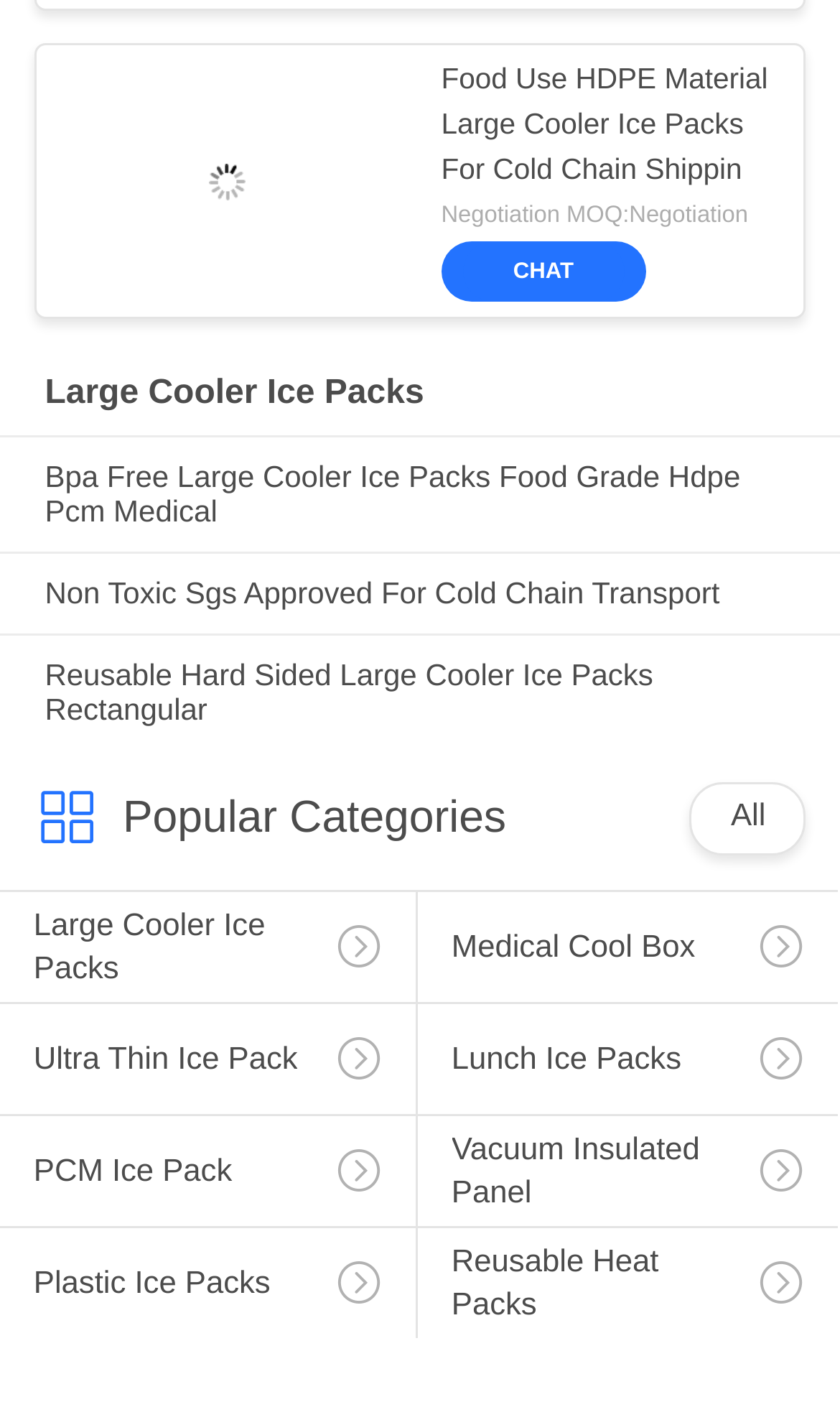Locate the bounding box of the UI element defined by this description: "All". The coordinates should be given as four float numbers between 0 and 1, formatted as [left, top, right, bottom].

[0.87, 0.562, 0.911, 0.586]